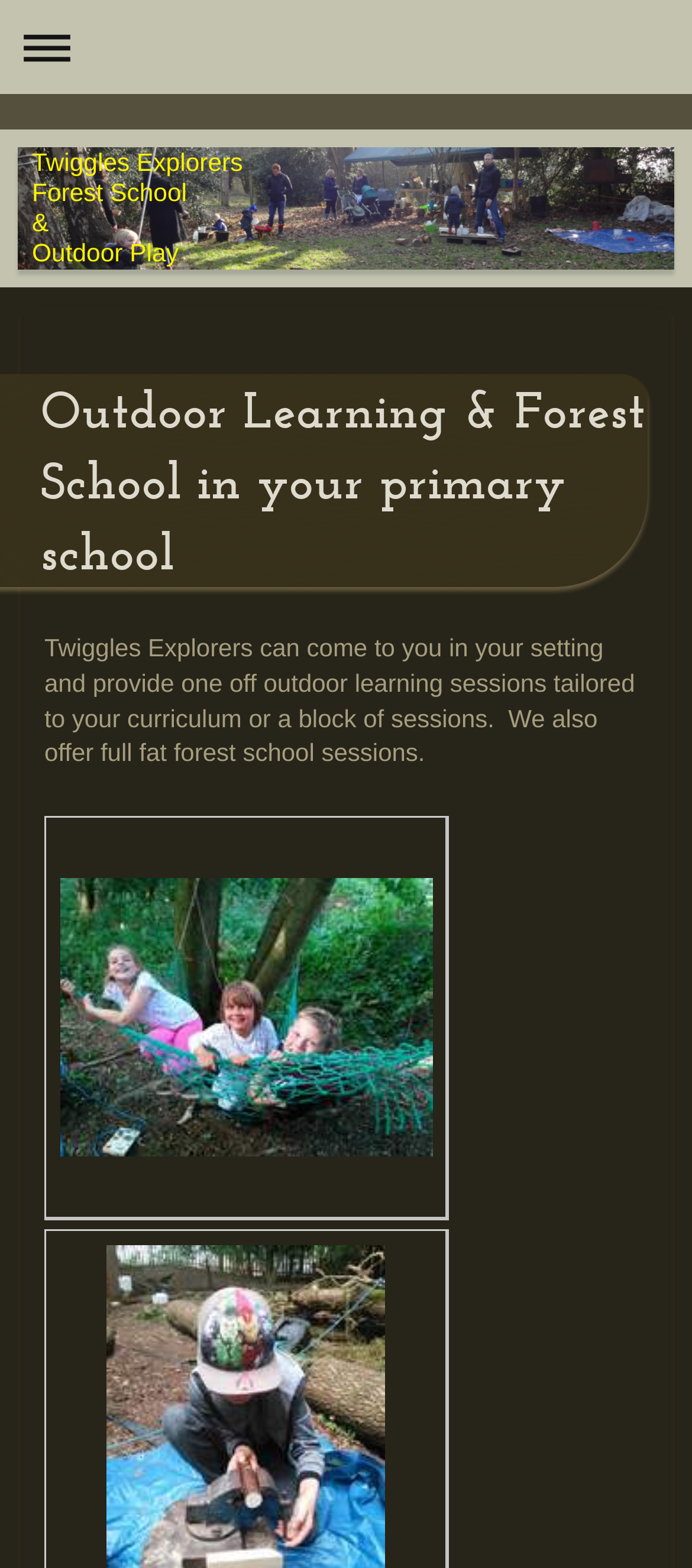Answer with a single word or phrase: 
What is the topic of the link at the bottom?

Hanging about in homemade hammocks